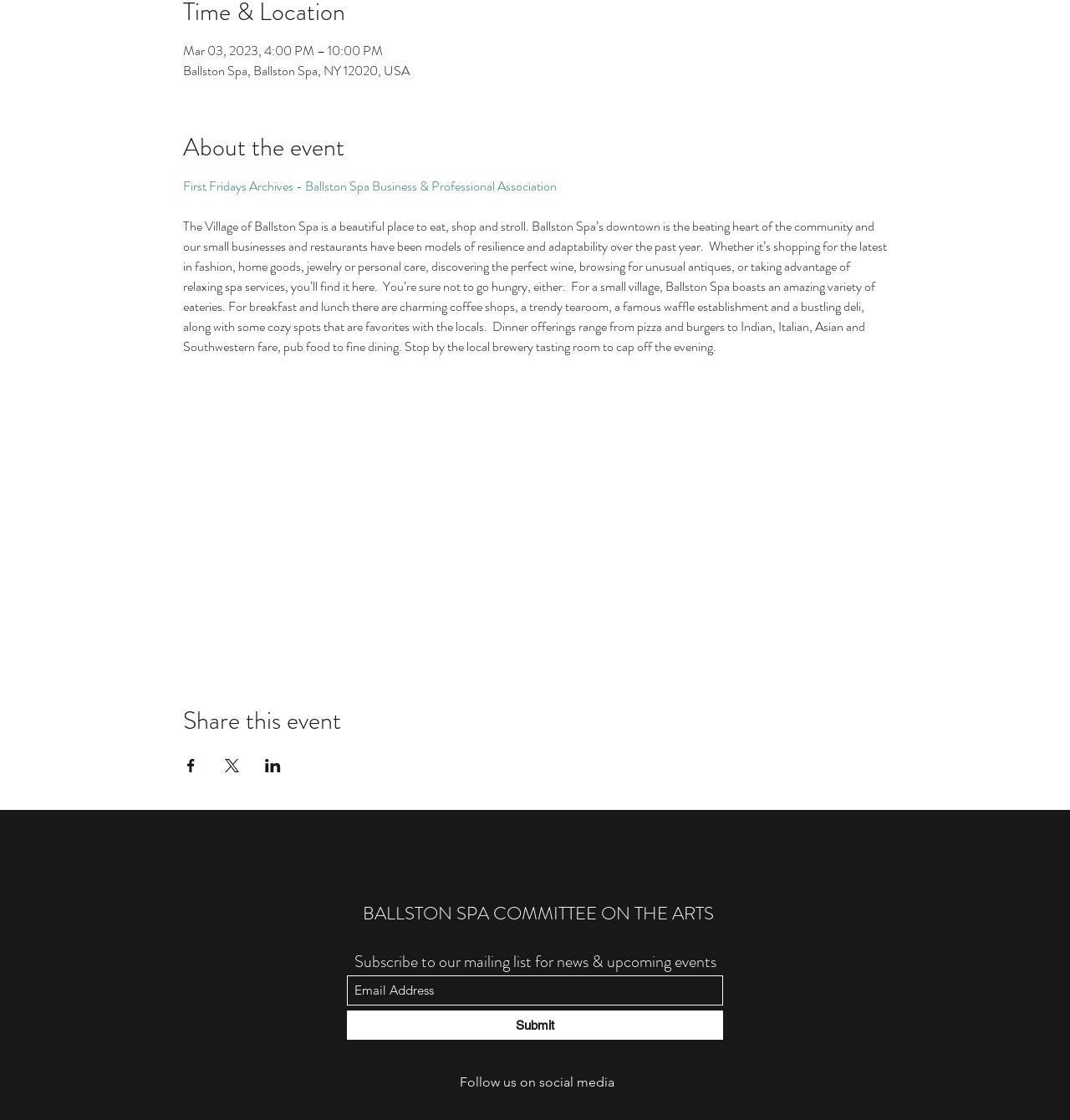What is the location of the event?
Answer the question with as much detail as you can, using the image as a reference.

The location of the event is mentioned below the date, which is 'Ballston Spa, Ballston Spa, NY 12020, USA'.